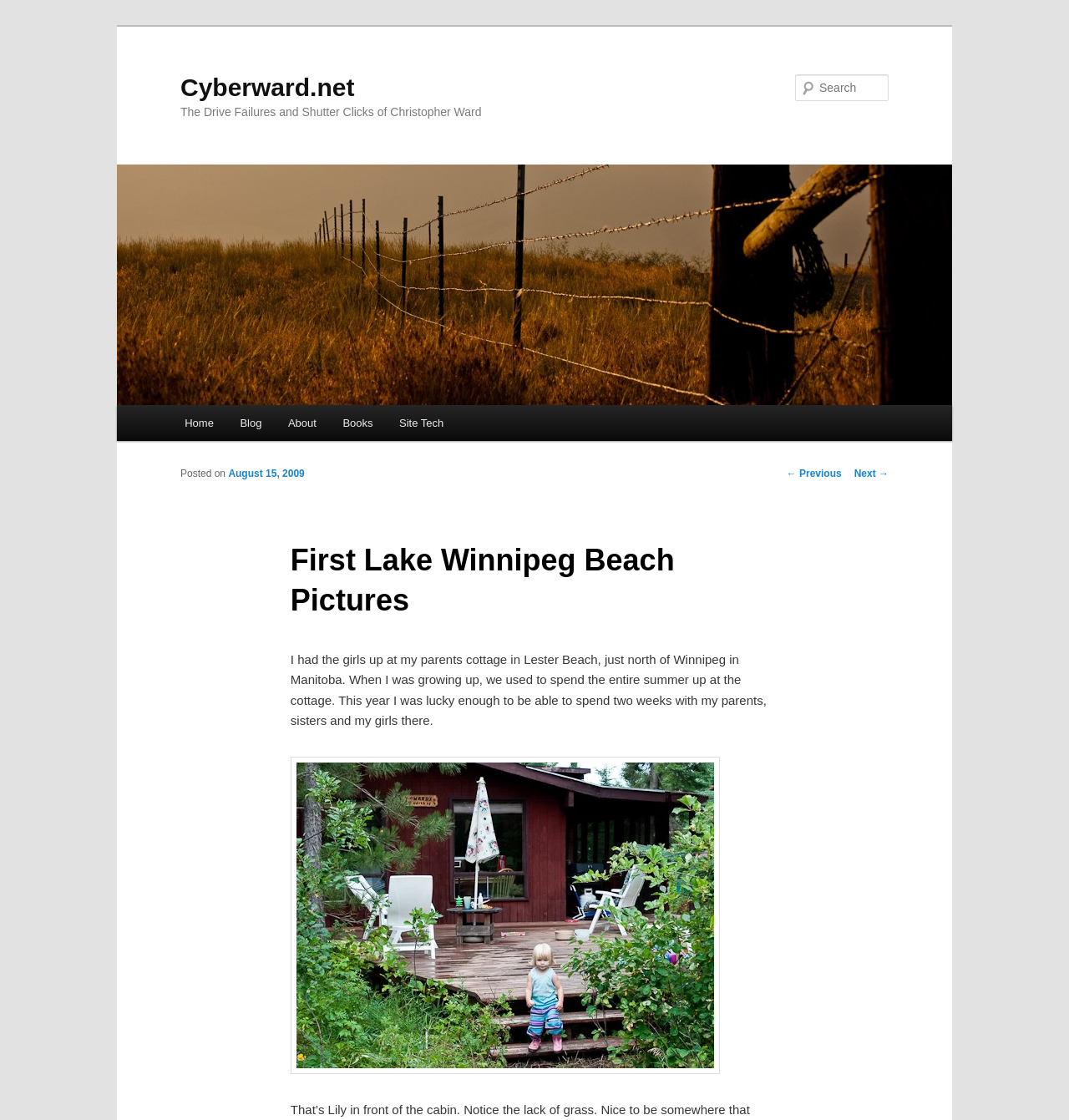Please specify the bounding box coordinates in the format (top-left x, top-left y, bottom-right x, bottom-right y), with all values as floating point numbers between 0 and 1. Identify the bounding box of the UI element described by: ← Previous

[0.736, 0.418, 0.787, 0.428]